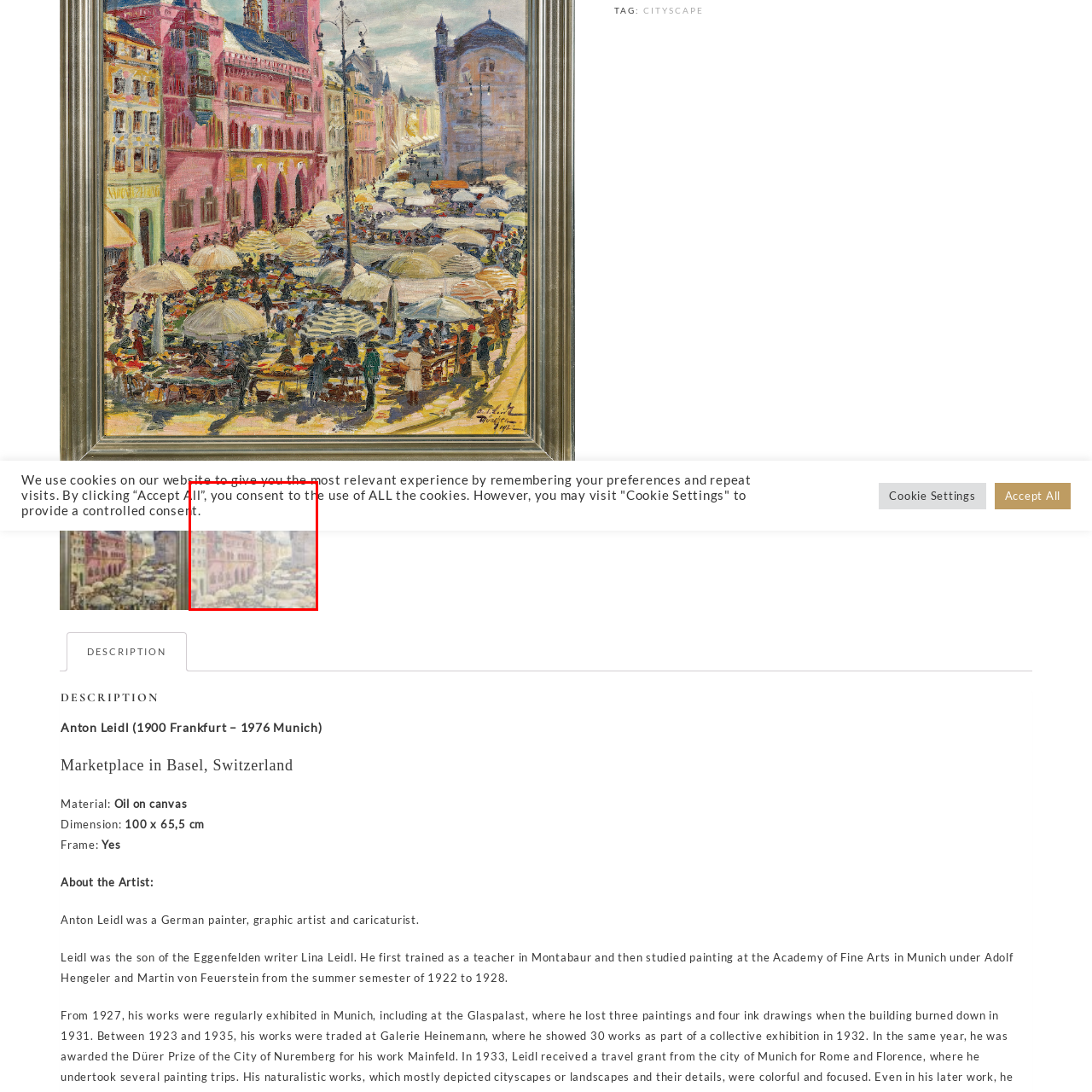What is the medium used to create the artwork?
Examine the red-bounded area in the image carefully and respond to the question with as much detail as possible.

According to the caption, the artwork was created using oil on canvas, which is a traditional medium used in painting.